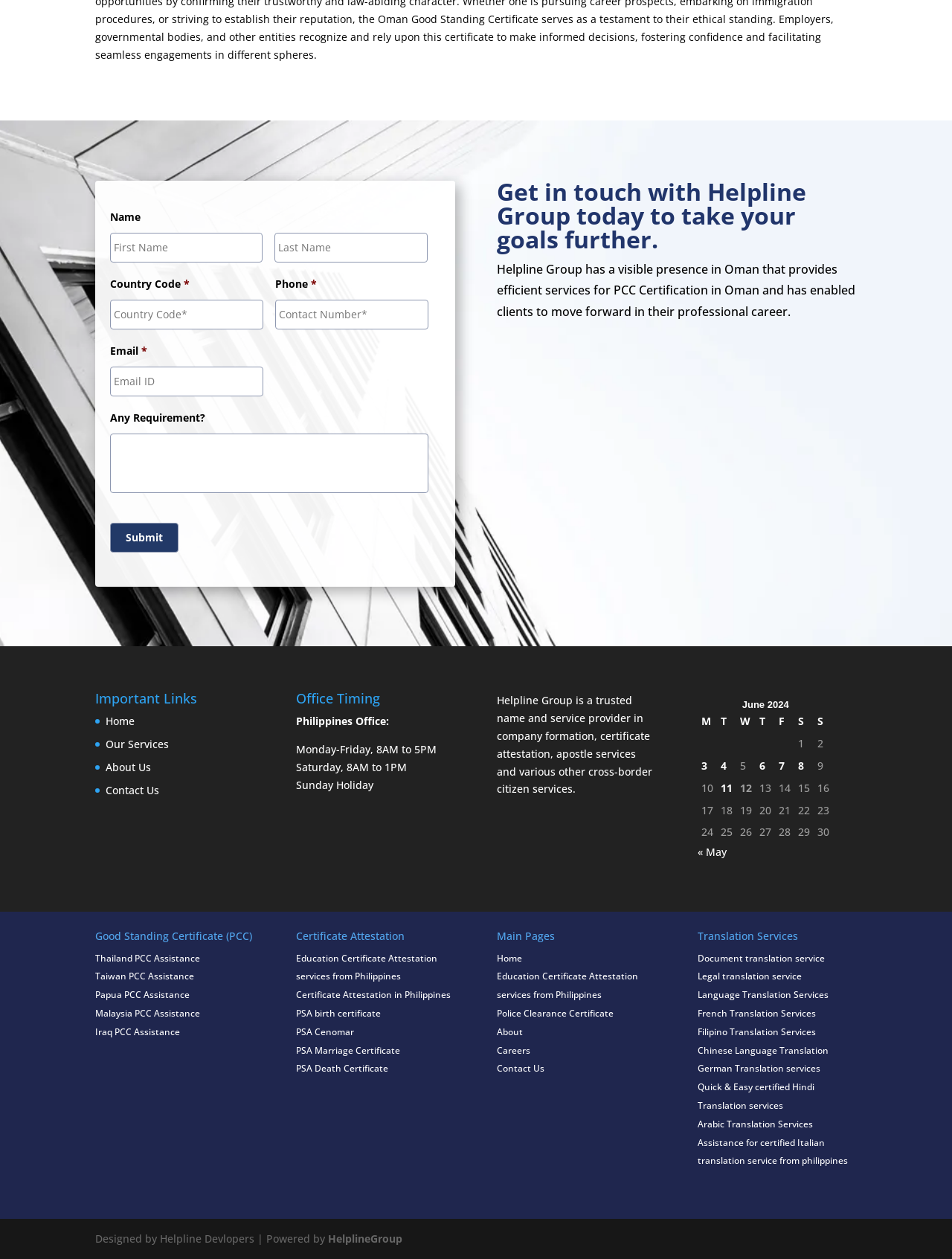Answer the question briefly using a single word or phrase: 
What is the purpose of the form on the webpage?

Get in touch